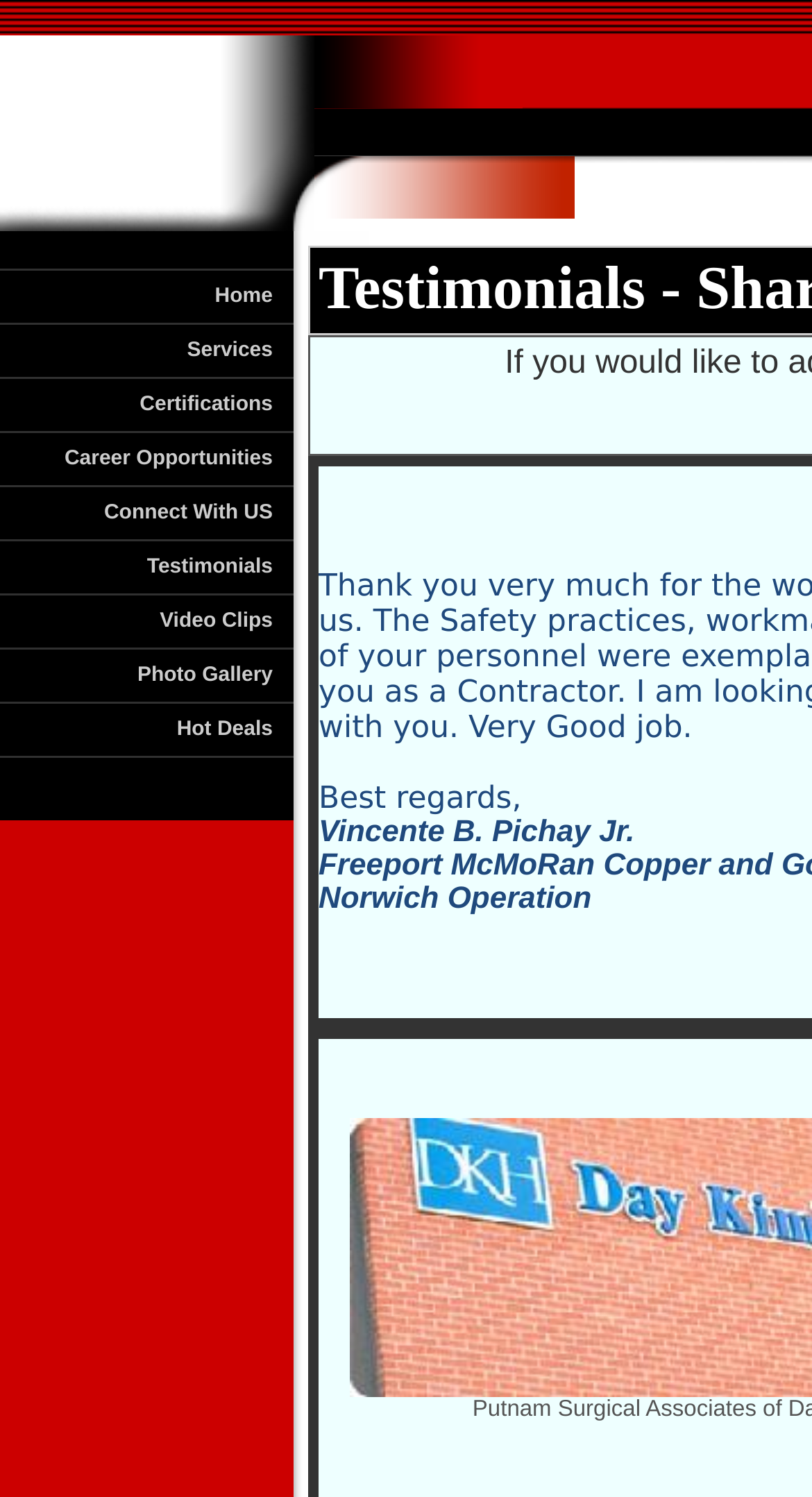Find the bounding box coordinates of the clickable element required to execute the following instruction: "check certifications". Provide the coordinates as four float numbers between 0 and 1, i.e., [left, top, right, bottom].

[0.0, 0.253, 0.362, 0.289]